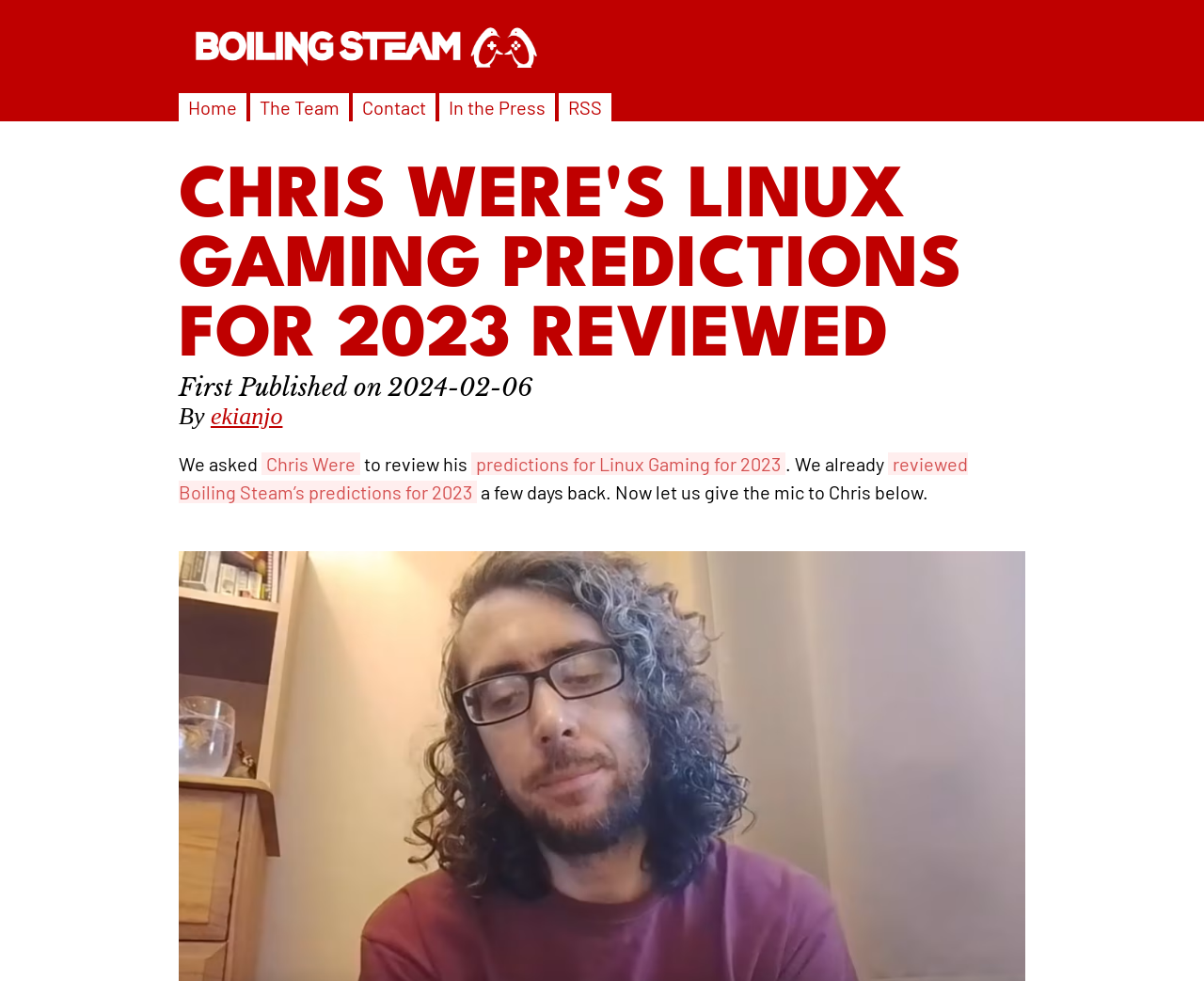Please identify the bounding box coordinates of the clickable region that I should interact with to perform the following instruction: "go to home page". The coordinates should be expressed as four float numbers between 0 and 1, i.e., [left, top, right, bottom].

[0.156, 0.098, 0.197, 0.121]